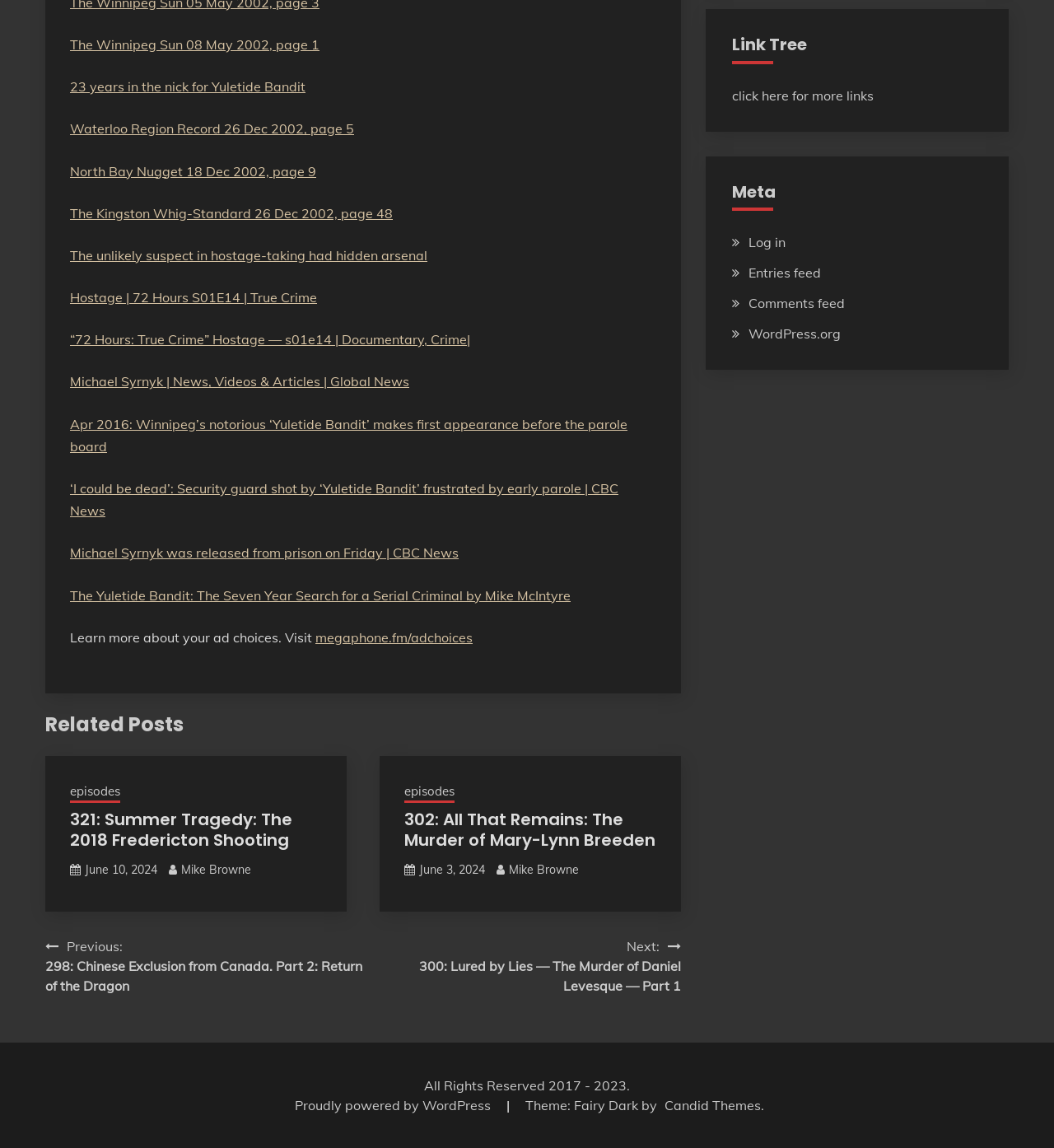Determine the bounding box for the UI element that matches this description: "Proudly powered by WordPress".

[0.279, 0.956, 0.468, 0.97]